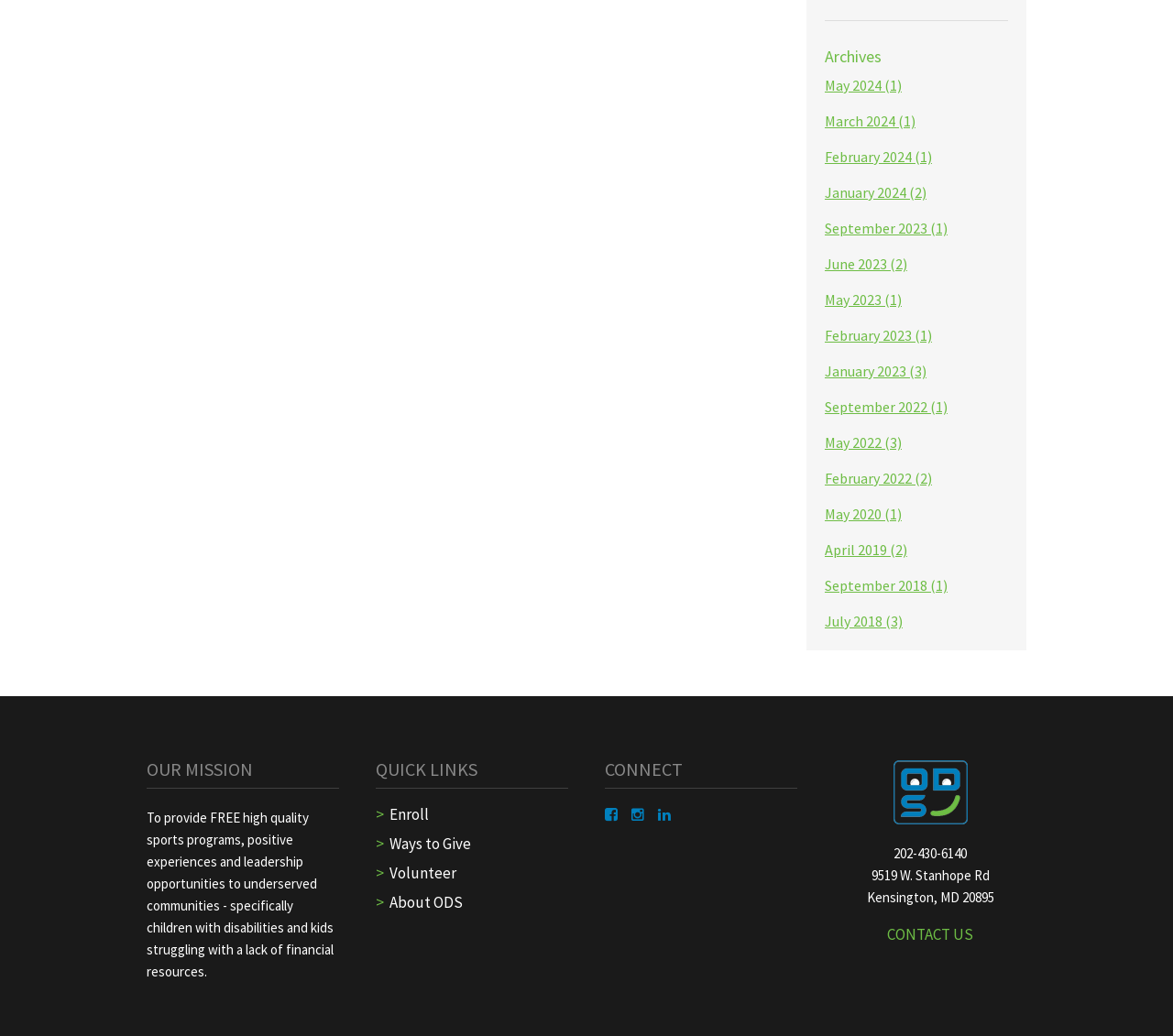Respond to the following query with just one word or a short phrase: 
What is the phone number of the organization?

202-430-6140